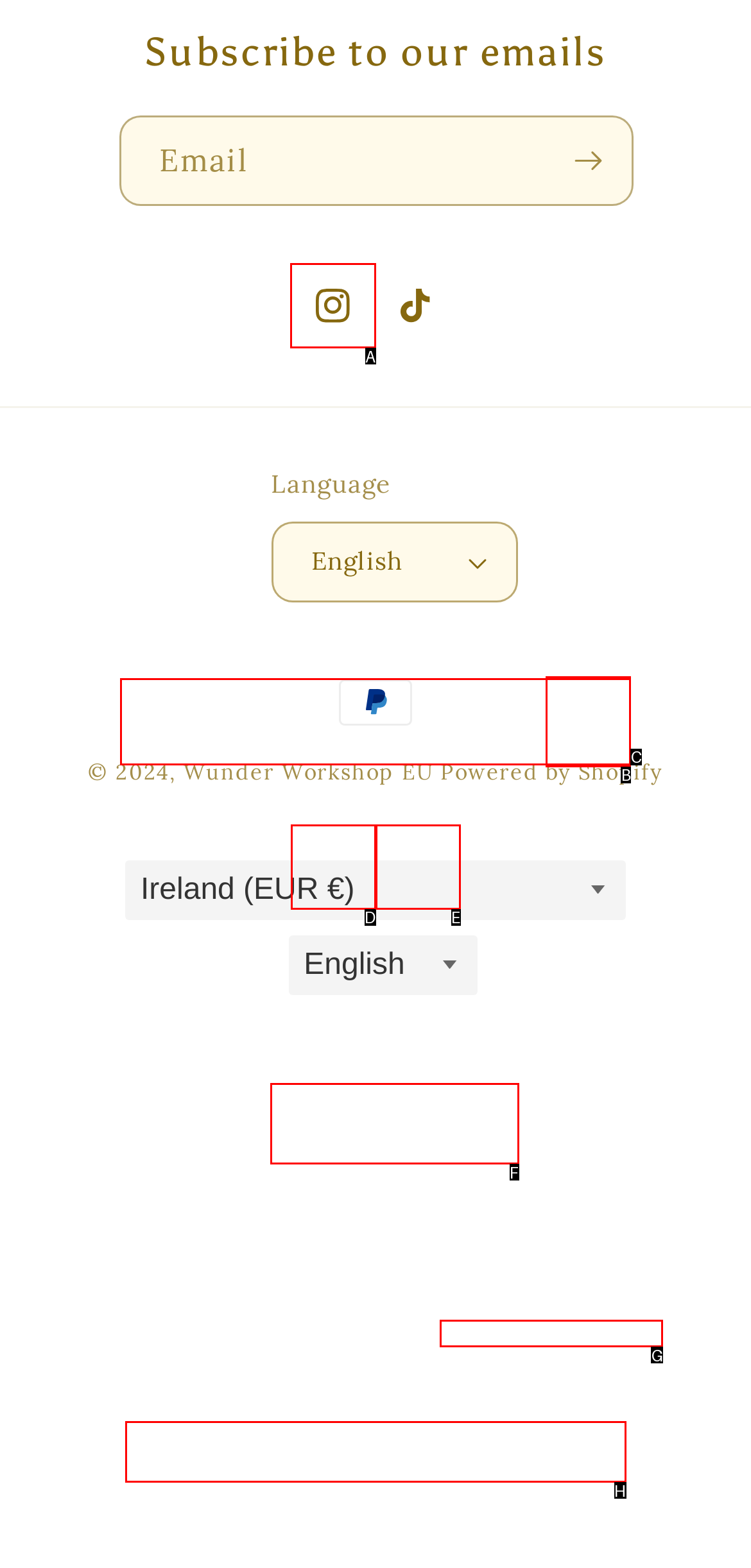Select the appropriate HTML element that needs to be clicked to finish the task: Visit Instagram
Reply with the letter of the chosen option.

A